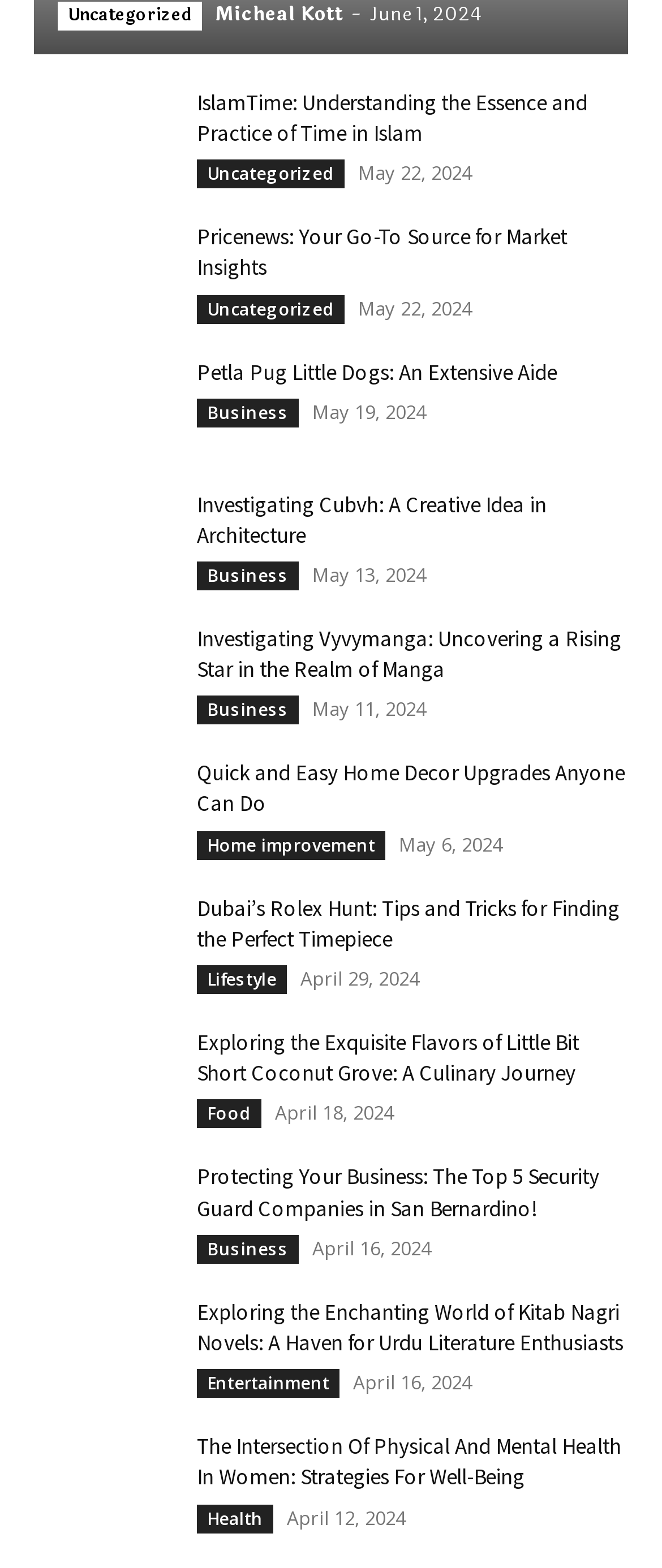Predict the bounding box for the UI component with the following description: "Home improvement".

[0.297, 0.53, 0.582, 0.548]